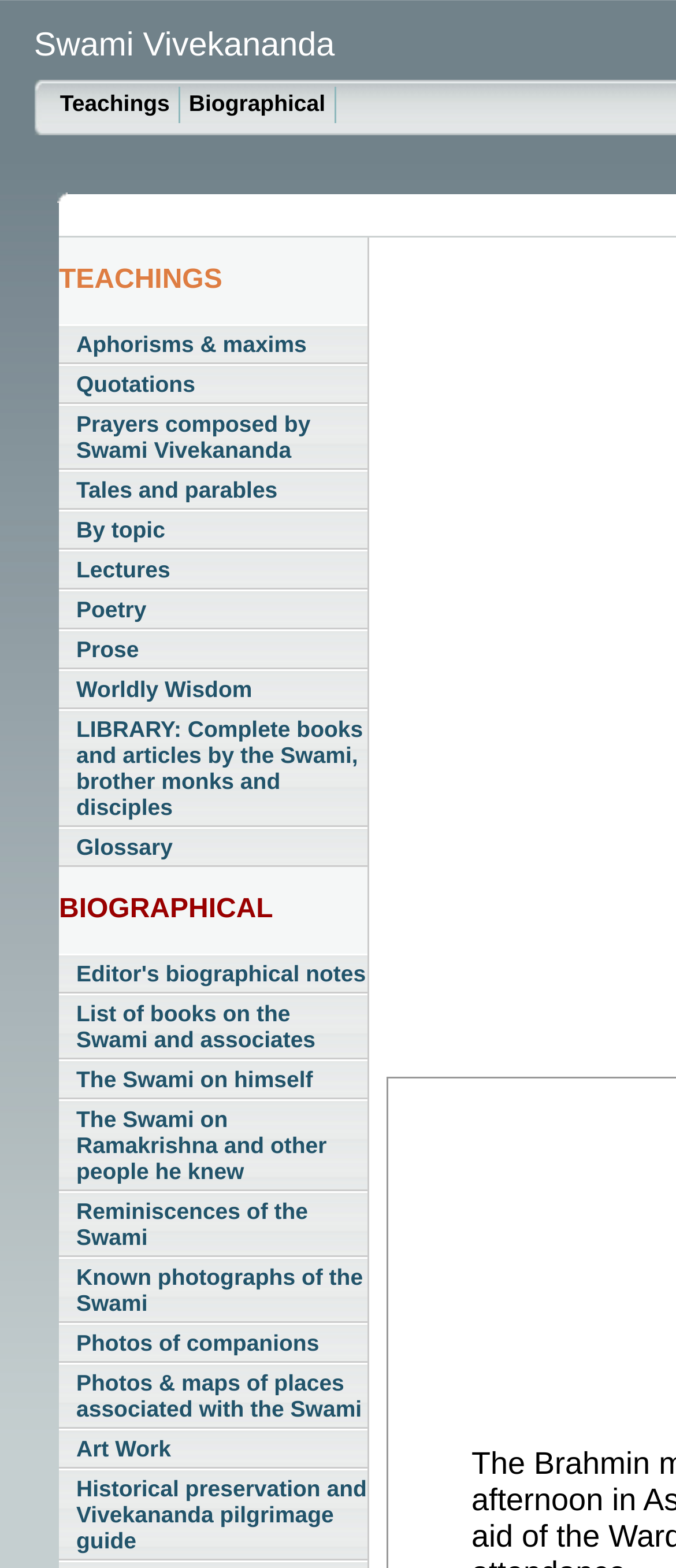Respond to the question below with a single word or phrase: How many links are there under the 'TEACHINGS' category?

9